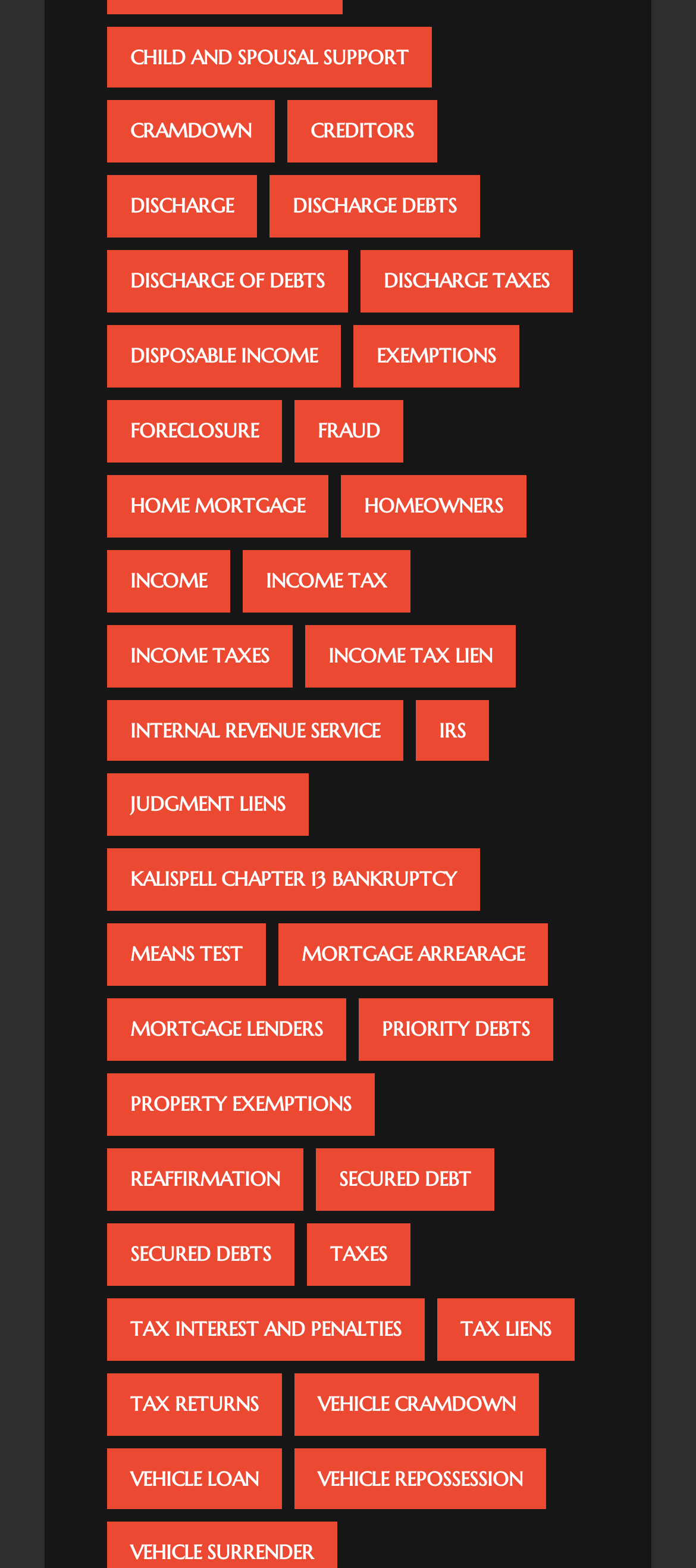Provide a one-word or short-phrase answer to the question:
What is the topic of the webpage?

Bankruptcy